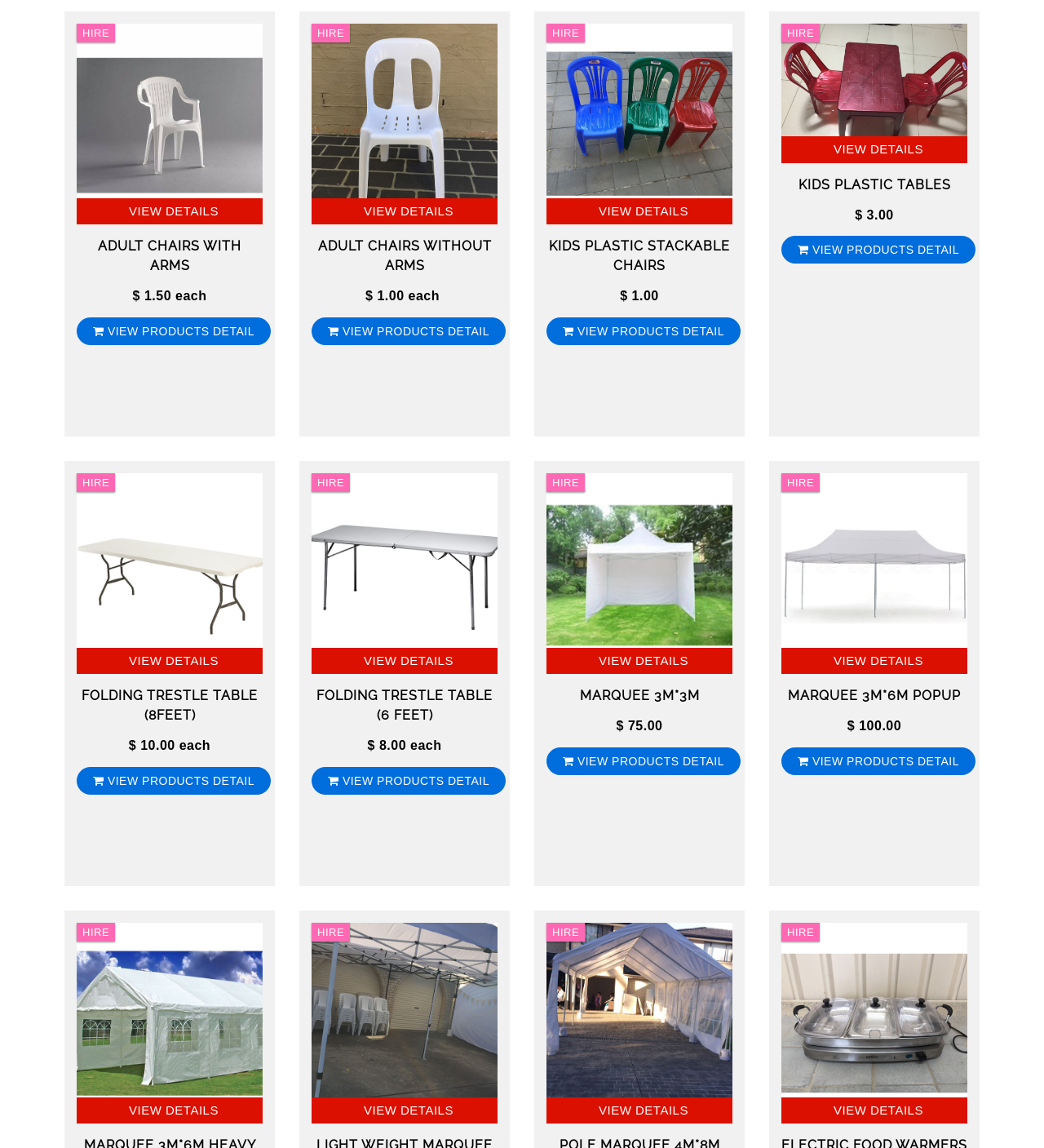Using the information from the screenshot, answer the following question thoroughly:
What is the price of Adult Chairs with Arms?

I found the answer by looking at the section with the heading 'ADULT CHAIRS WITH ARMS' and finding the static text '$1.50 each' next to it.